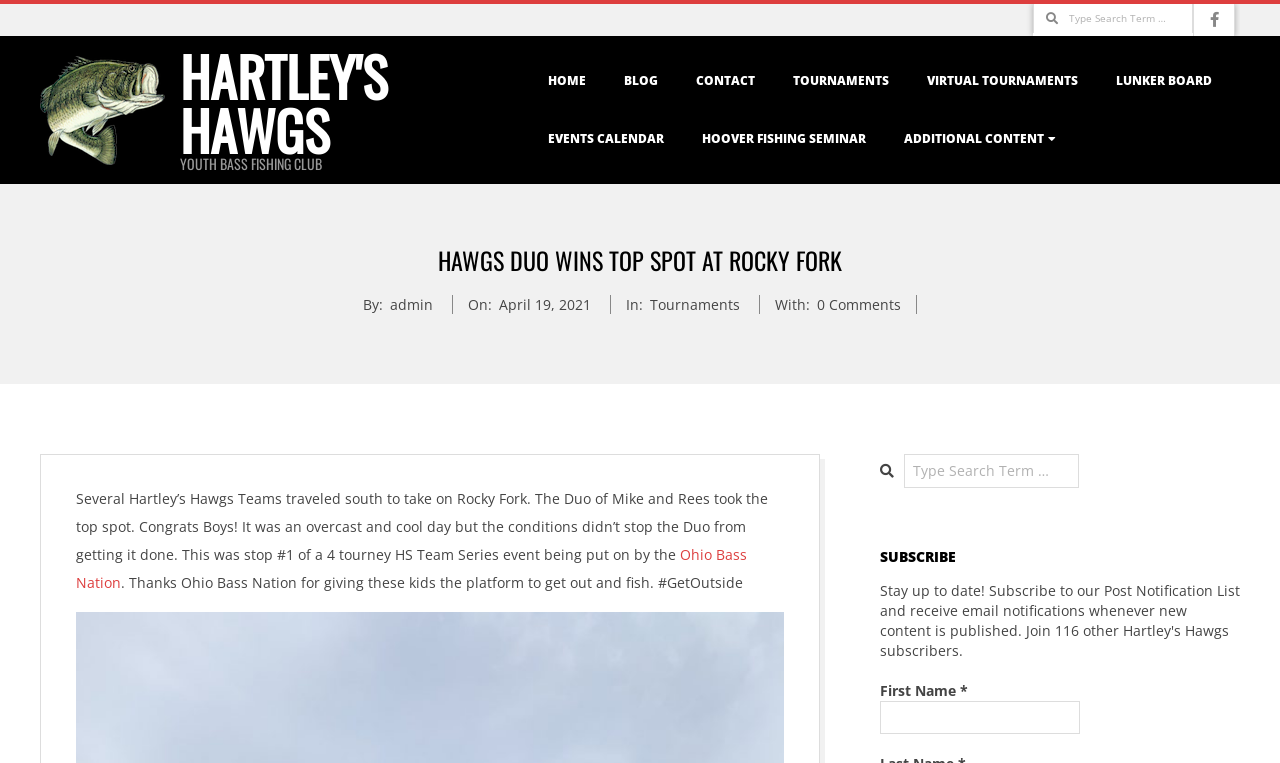What is the top spot won by the Hawgs Duo at?
Carefully examine the image and provide a detailed answer to the question.

The top spot won by the Hawgs Duo can be found in the main heading of the webpage, which says 'HAWGS DUO WINS TOP SPOT AT ROCKY FORK'.